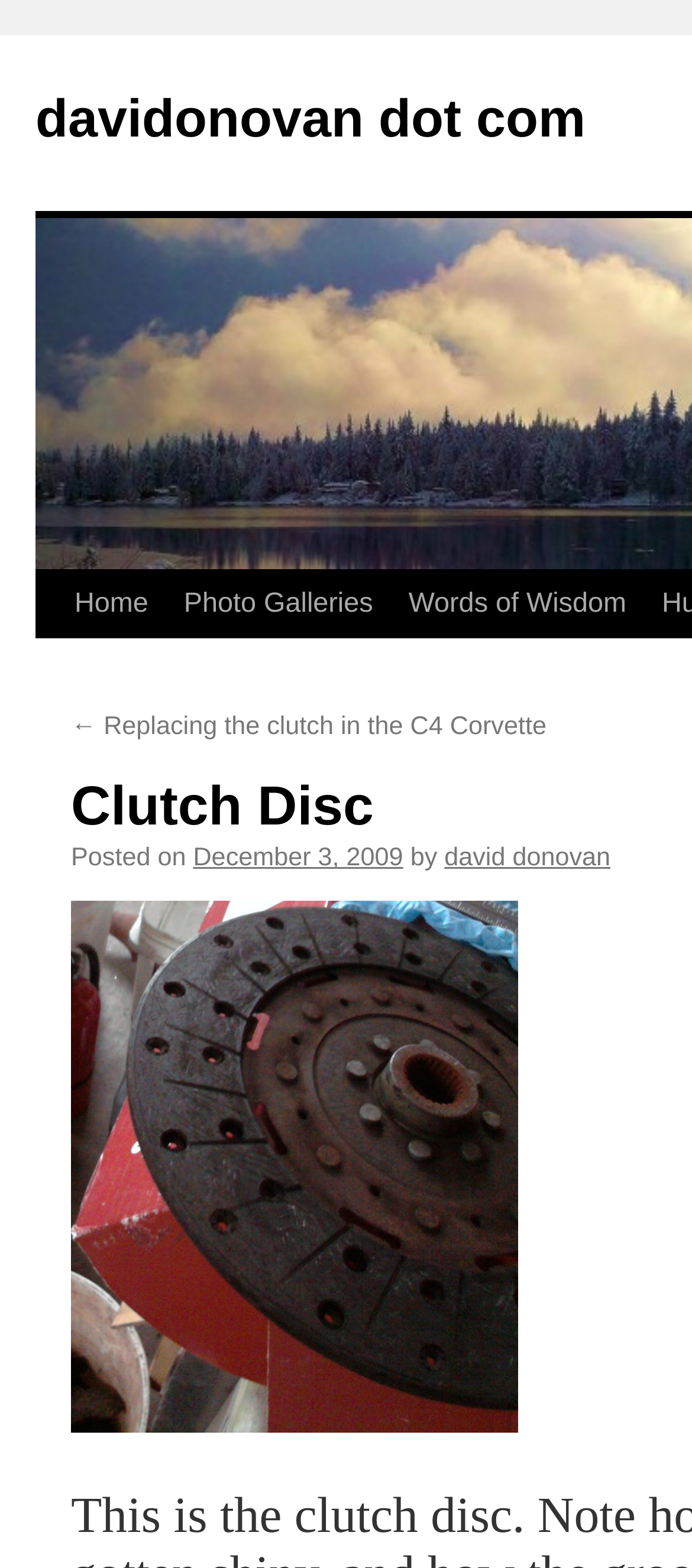Locate the bounding box coordinates of the area you need to click to fulfill this instruction: 'Click the link to check your server's IP'. The coordinates must be in the form of four float numbers ranging from 0 to 1: [left, top, right, bottom].

None